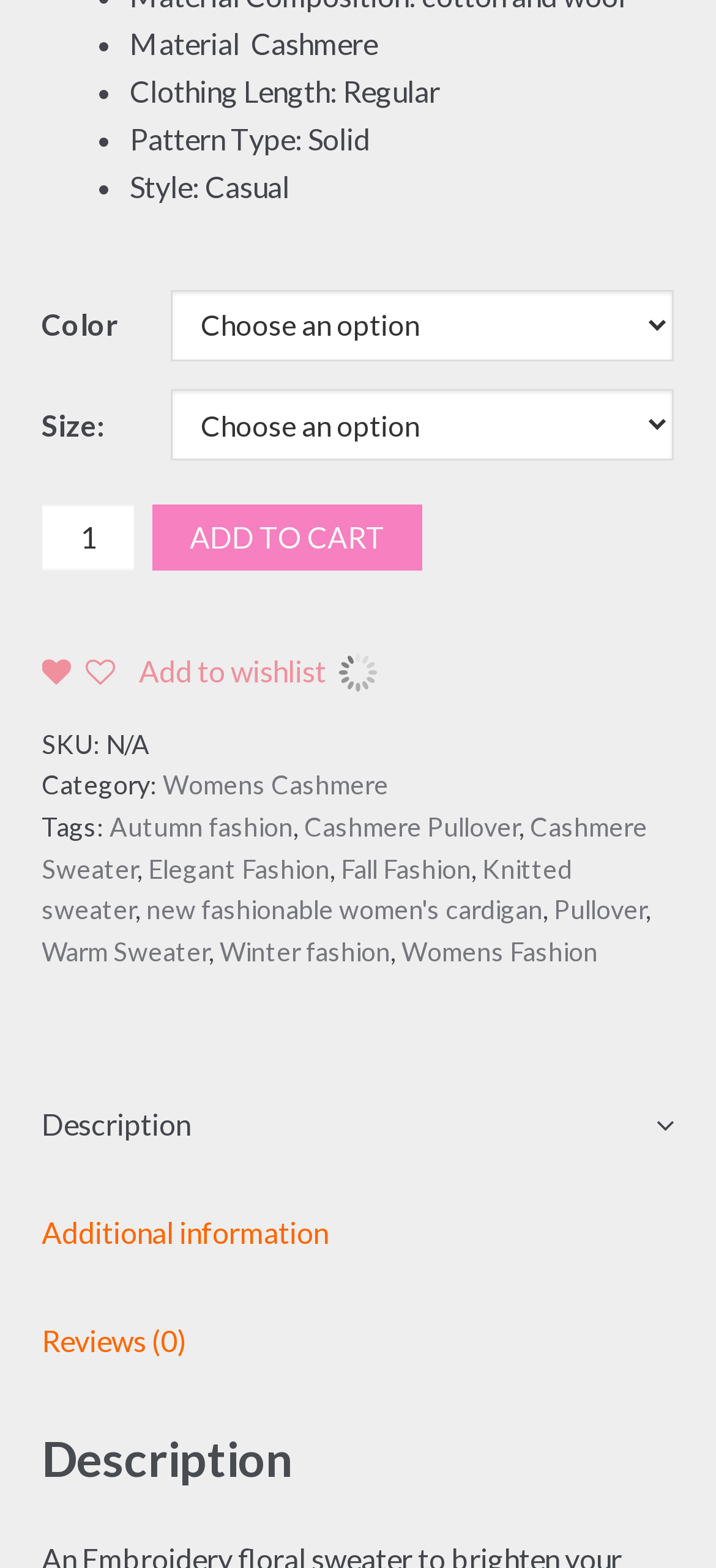Determine the coordinates of the bounding box for the clickable area needed to execute this instruction: "Select a color".

[0.238, 0.185, 0.942, 0.23]